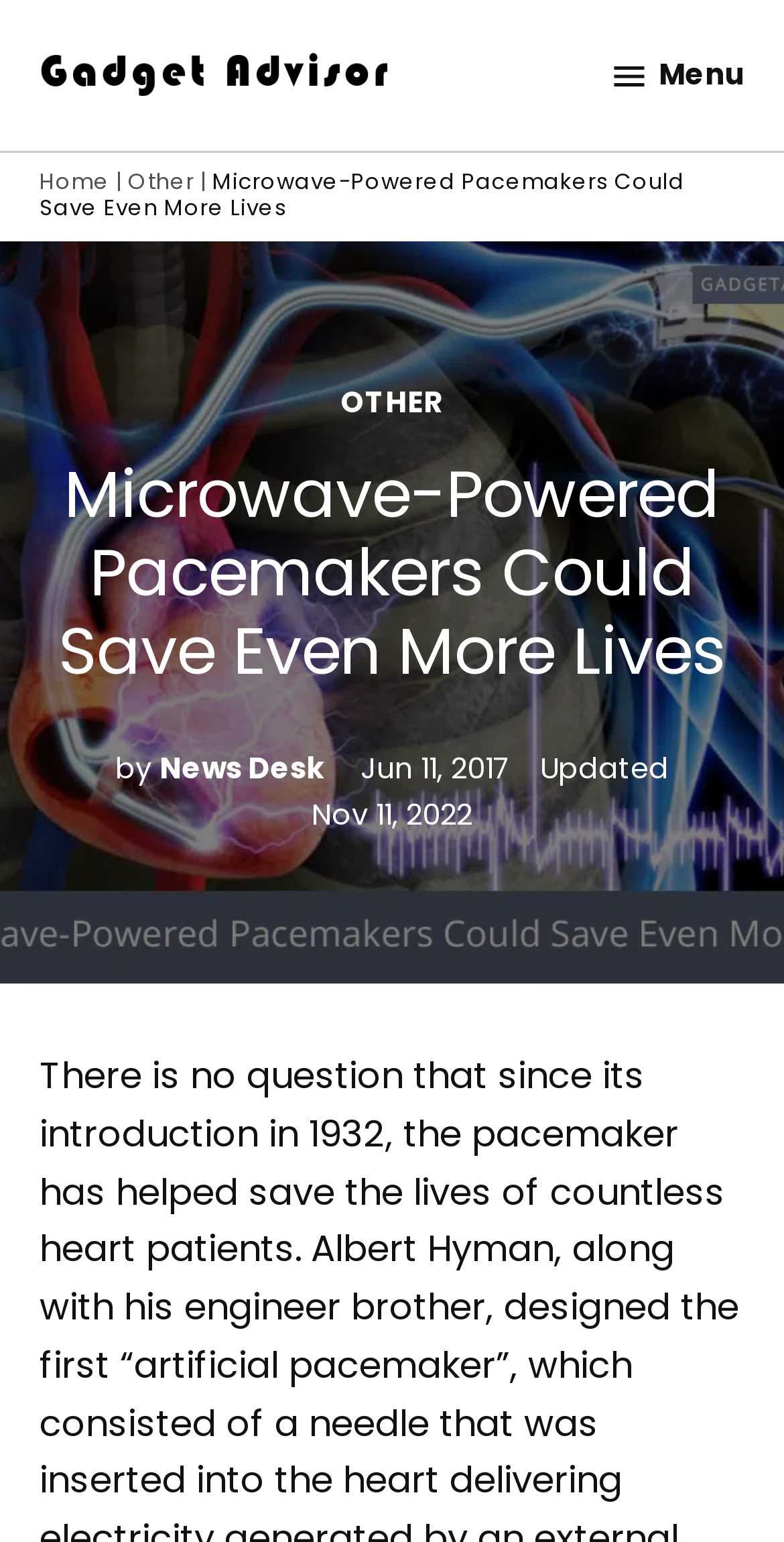Please provide the main heading of the webpage content.

Microwave-Powered Pacemakers Could Save Even More Lives